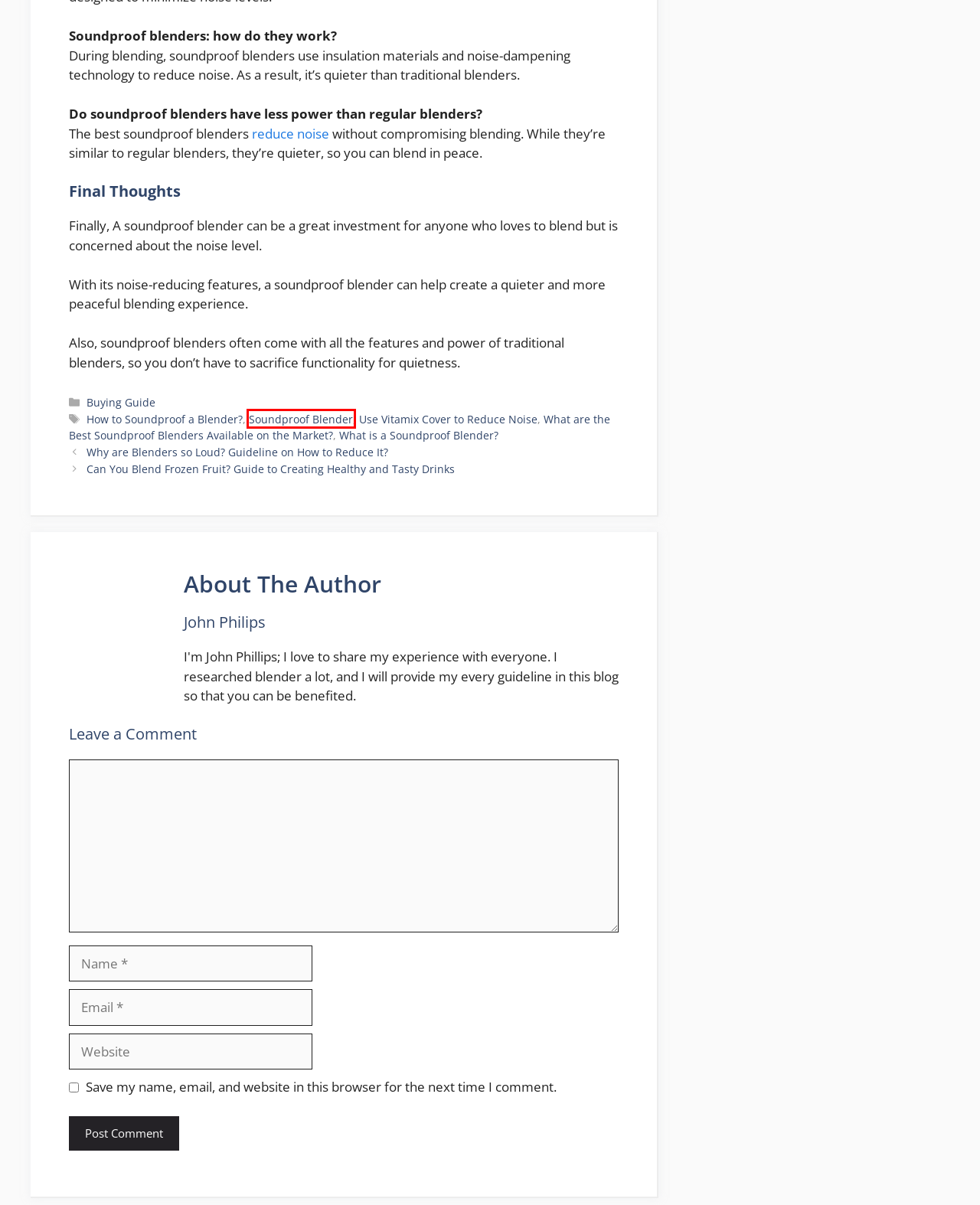Given a webpage screenshot featuring a red rectangle around a UI element, please determine the best description for the new webpage that appears after the element within the bounding box is clicked. The options are:
A. What are the Best Soundproof Blenders Available on the Market? Archives | Blender Pro Guide
B. Soundproof Blender Archives | Blender Pro Guide
C. Can You Whip Egg Whites in a Blender? Blending vs. Whisking Egg Whites
D. Best Blender For Spice Paste: Exactly Your Desired Kitchen Appliance
E. How to Soundproof a Blender? Archives | Blender Pro Guide
F. What is a Soundproof Blender? Archives | Blender Pro Guide
G. Use Vitamix Cover to Reduce Noise Archives | Blender Pro Guide
H. What Blender Does Starbucks Use? Find the Perfect Blender

B